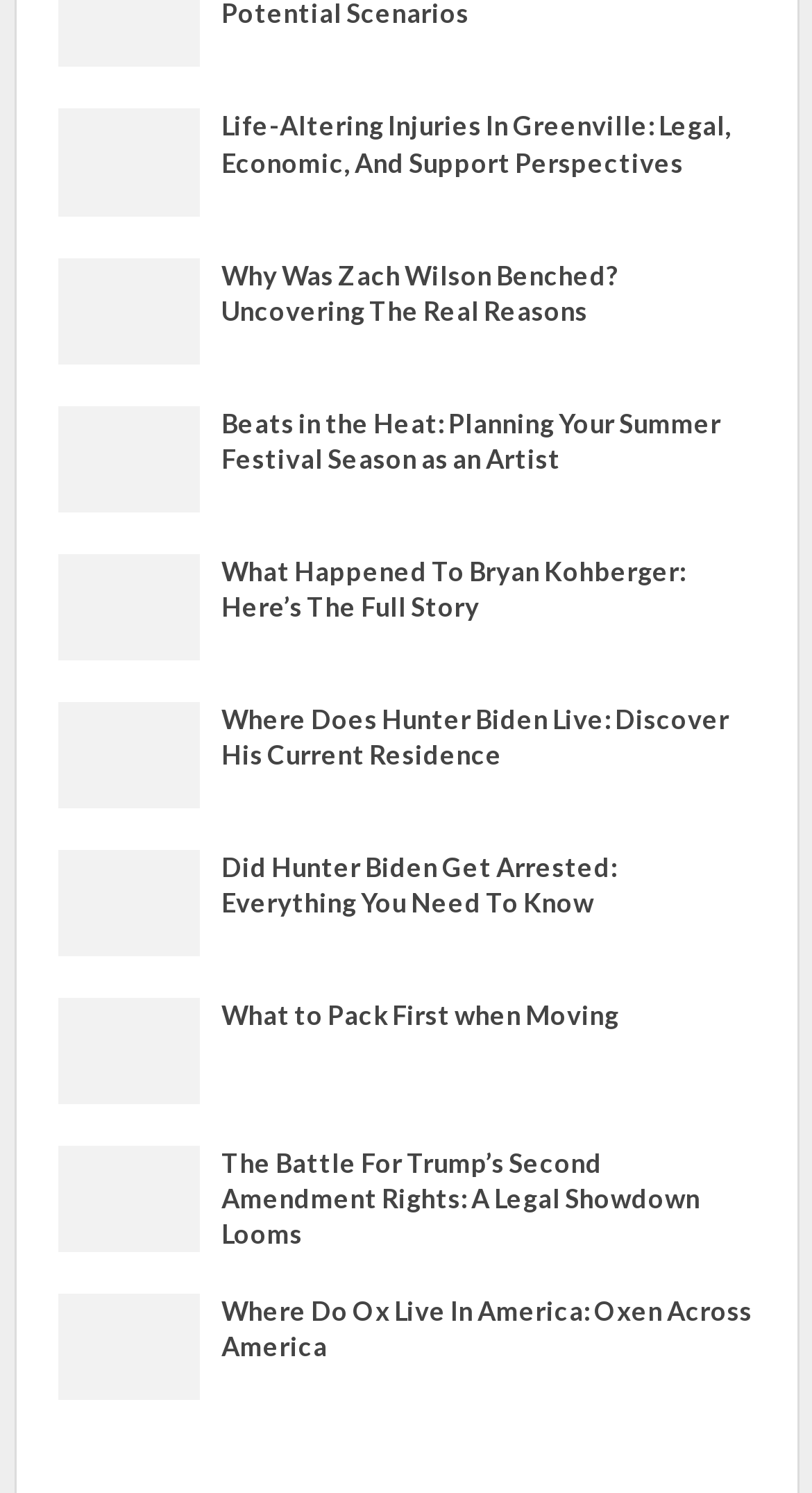What is the topic of the last article?
Examine the screenshot and reply with a single word or phrase.

Where Do Ox Live In America